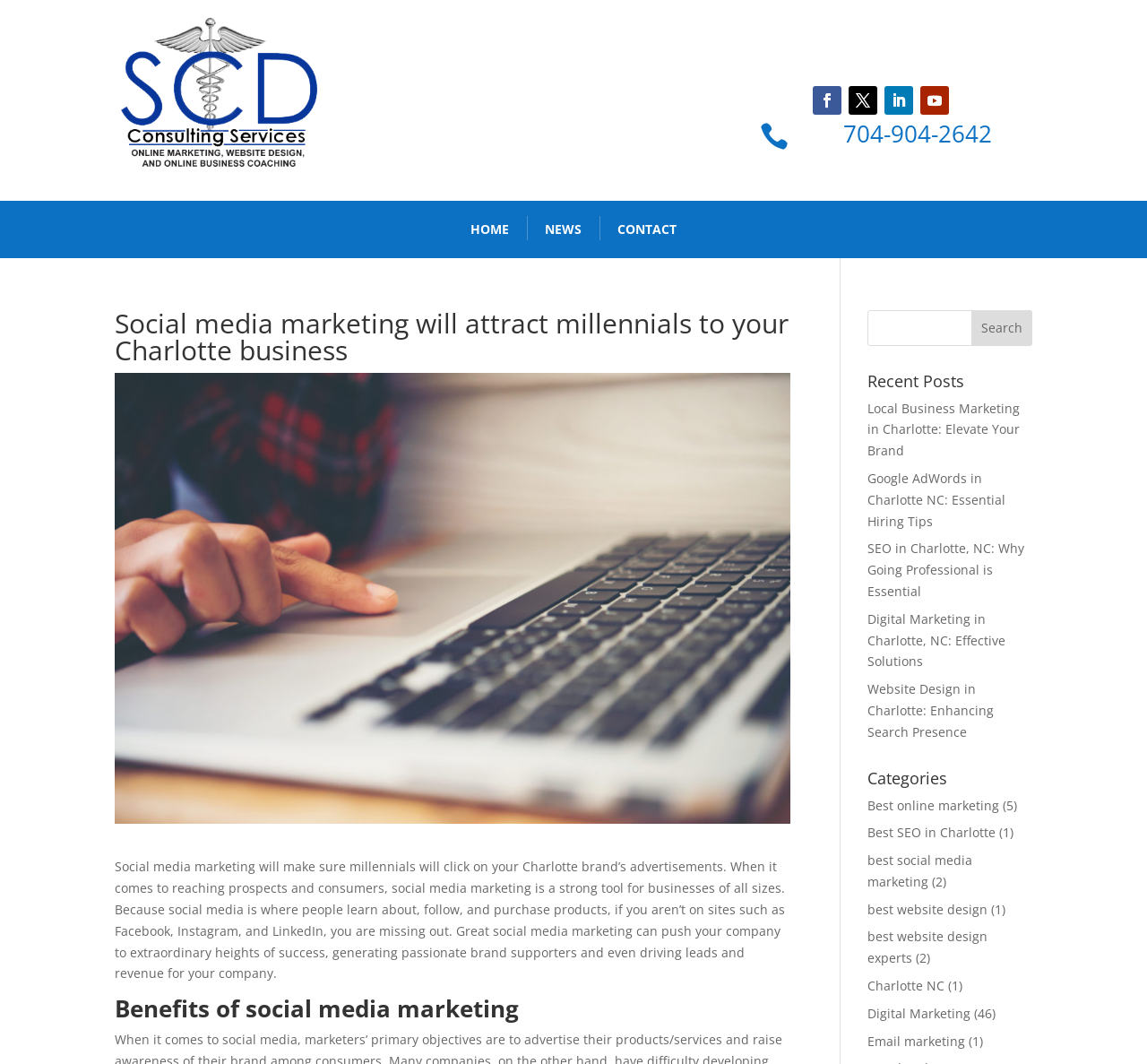Identify the bounding box coordinates of the area you need to click to perform the following instruction: "Contact the company".

[0.523, 0.188, 0.605, 0.242]